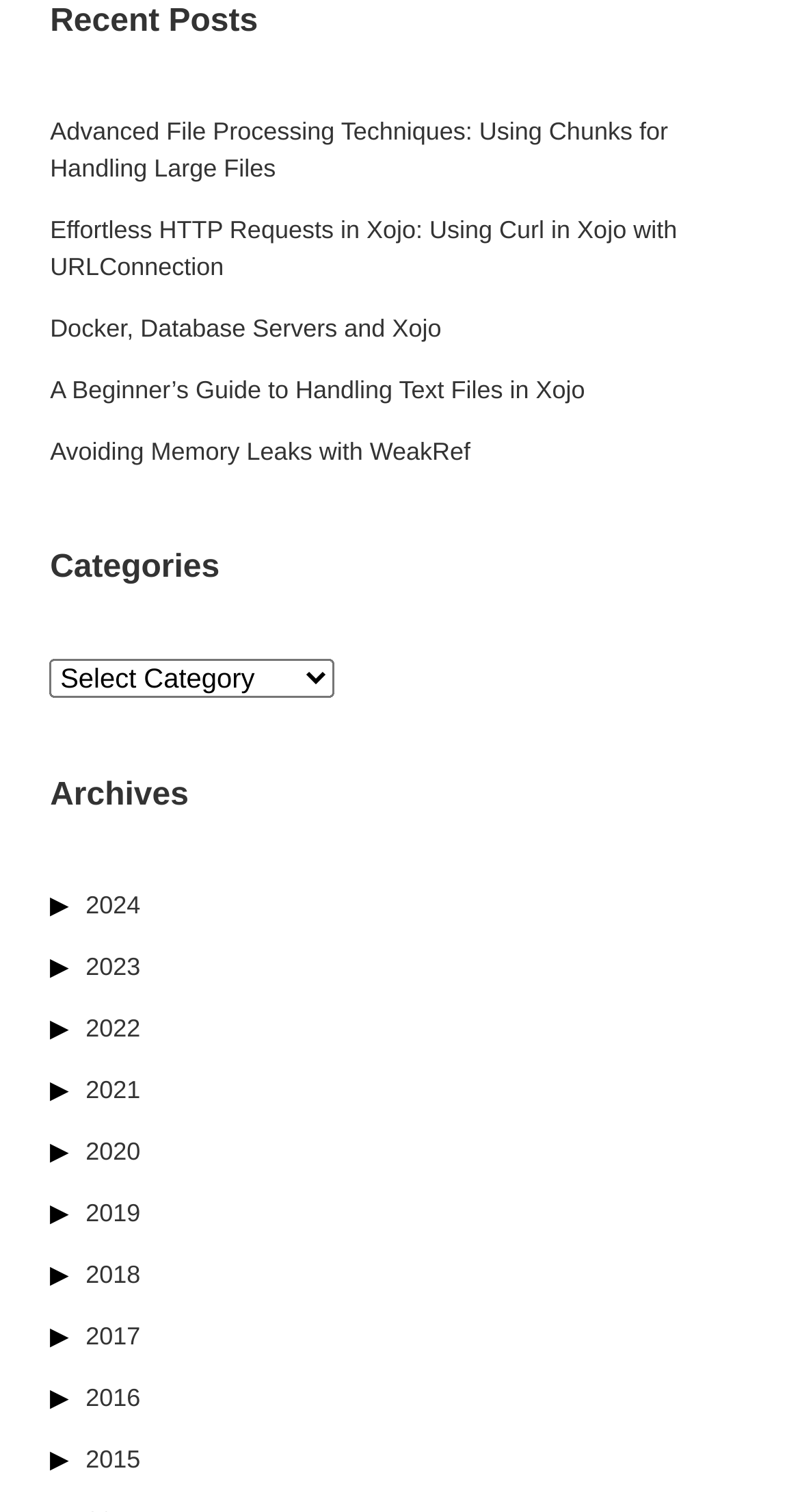Show the bounding box coordinates for the HTML element described as: "parent_node: 2015".

[0.073, 0.958, 0.106, 0.975]